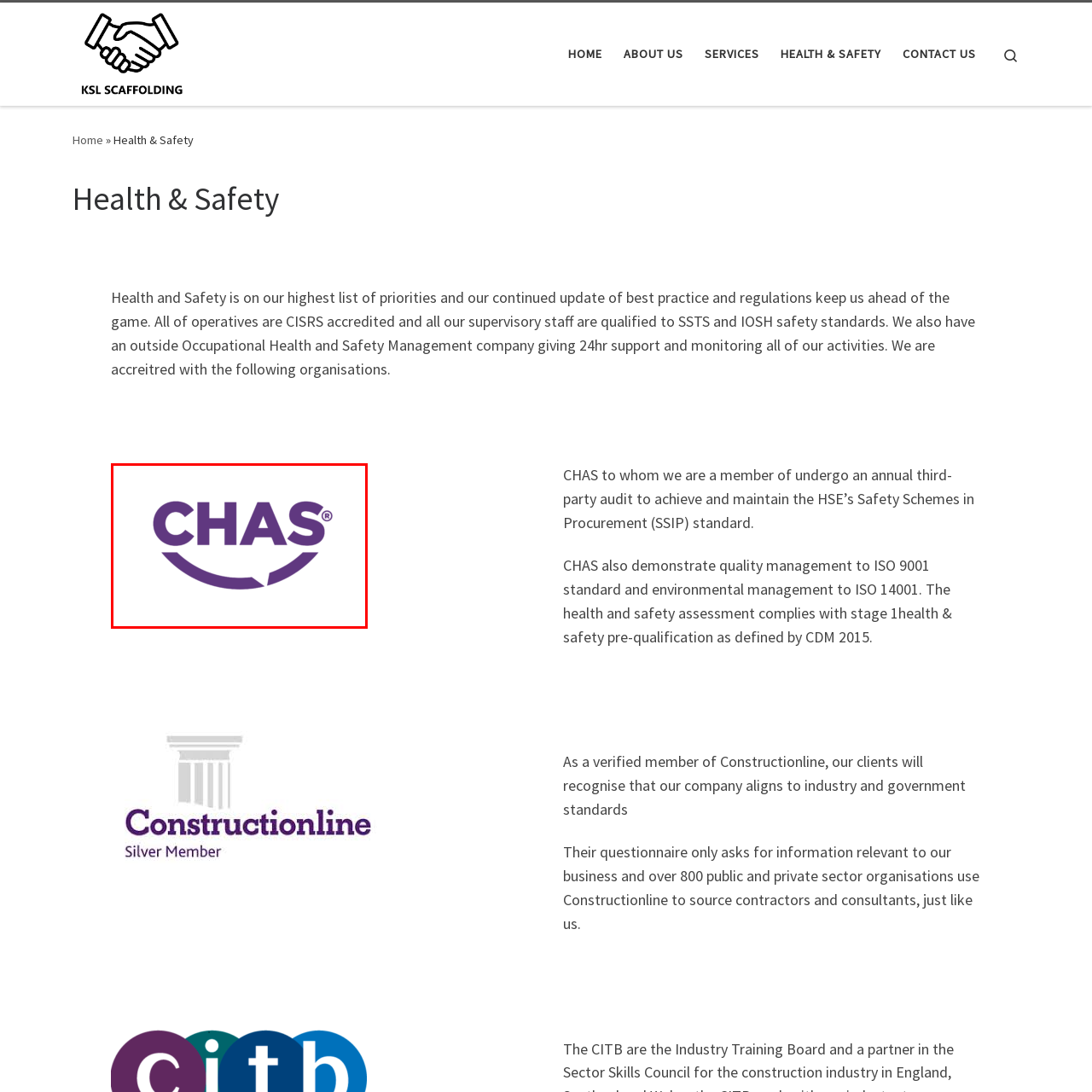Examine the image within the red boundary and respond with a single word or phrase to the question:
What does the presence of the CHAS logo on the webpage indicate?

KSL Scaffolding Ltd's accreditation